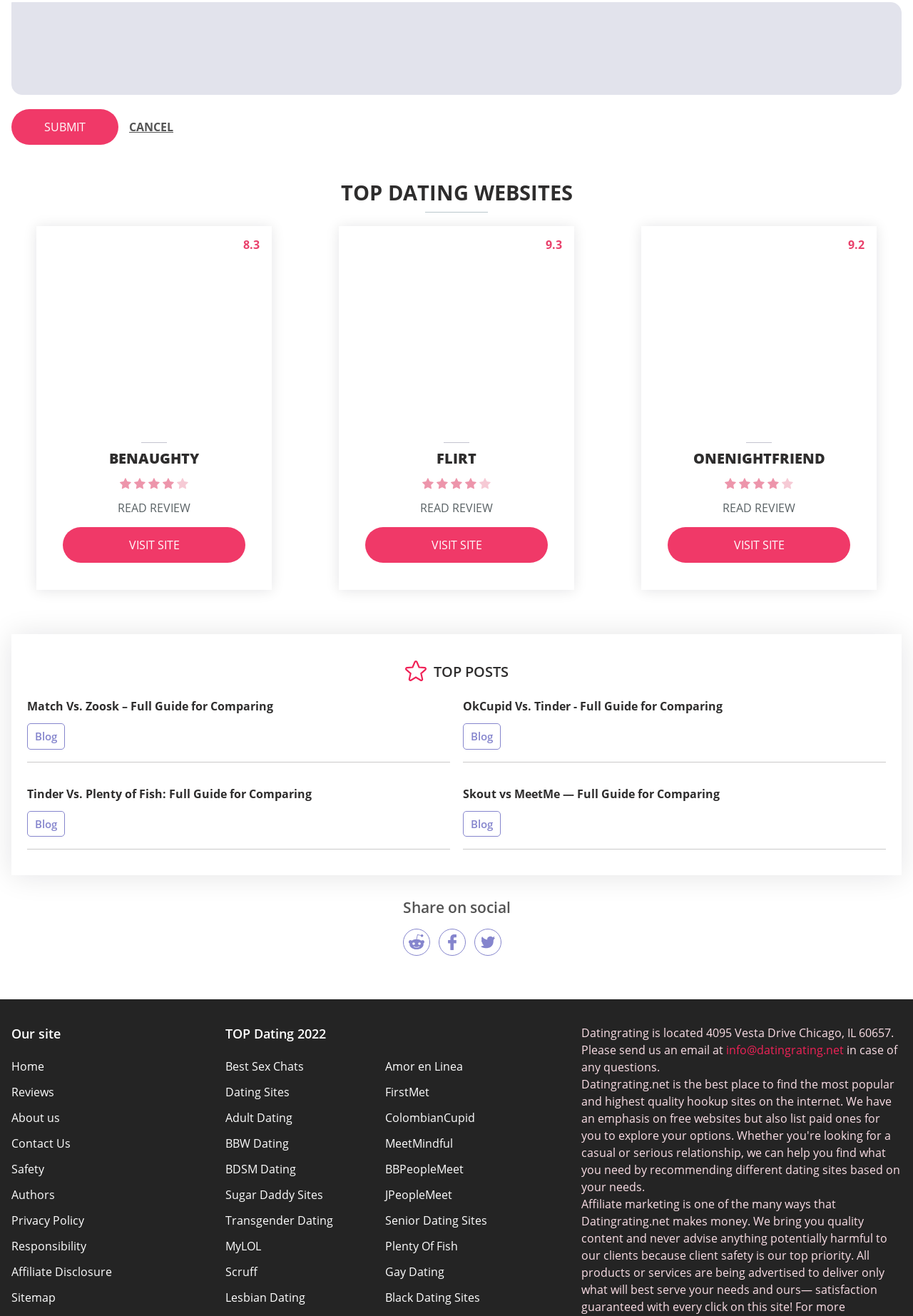Please respond in a single word or phrase: 
What is the purpose of the buttons at the bottom?

Share on social